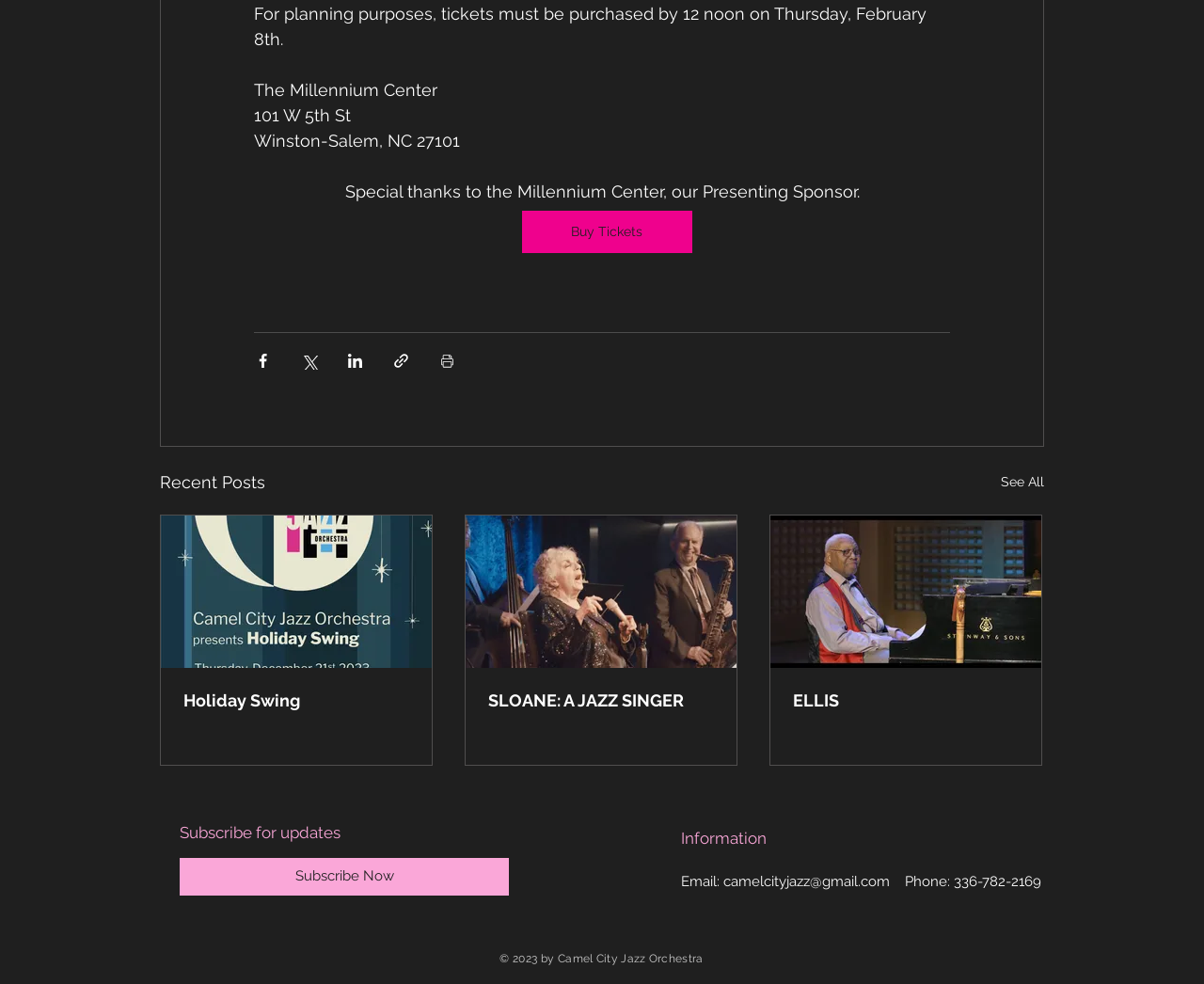Please provide a short answer using a single word or phrase for the question:
How many recent posts are displayed?

3